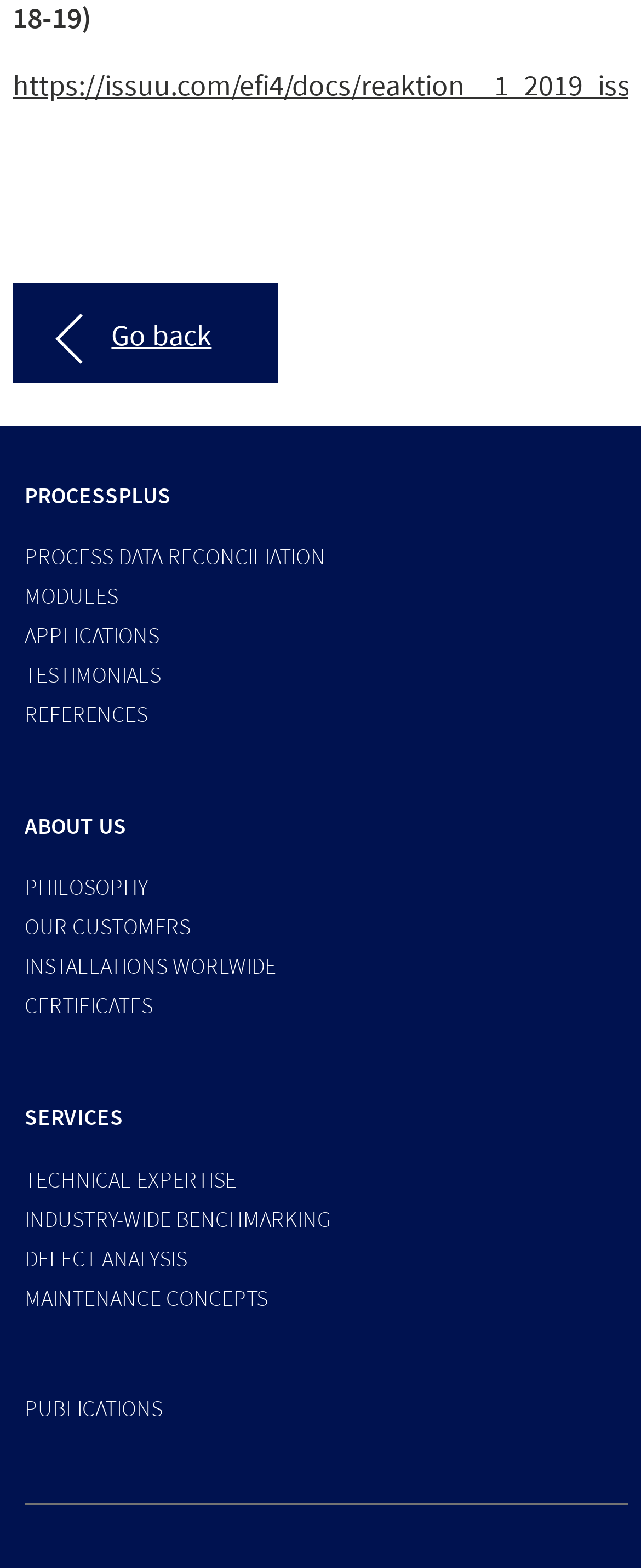Please locate the bounding box coordinates of the element that needs to be clicked to achieve the following instruction: "explore technical expertise". The coordinates should be four float numbers between 0 and 1, i.e., [left, top, right, bottom].

[0.038, 0.743, 0.369, 0.761]